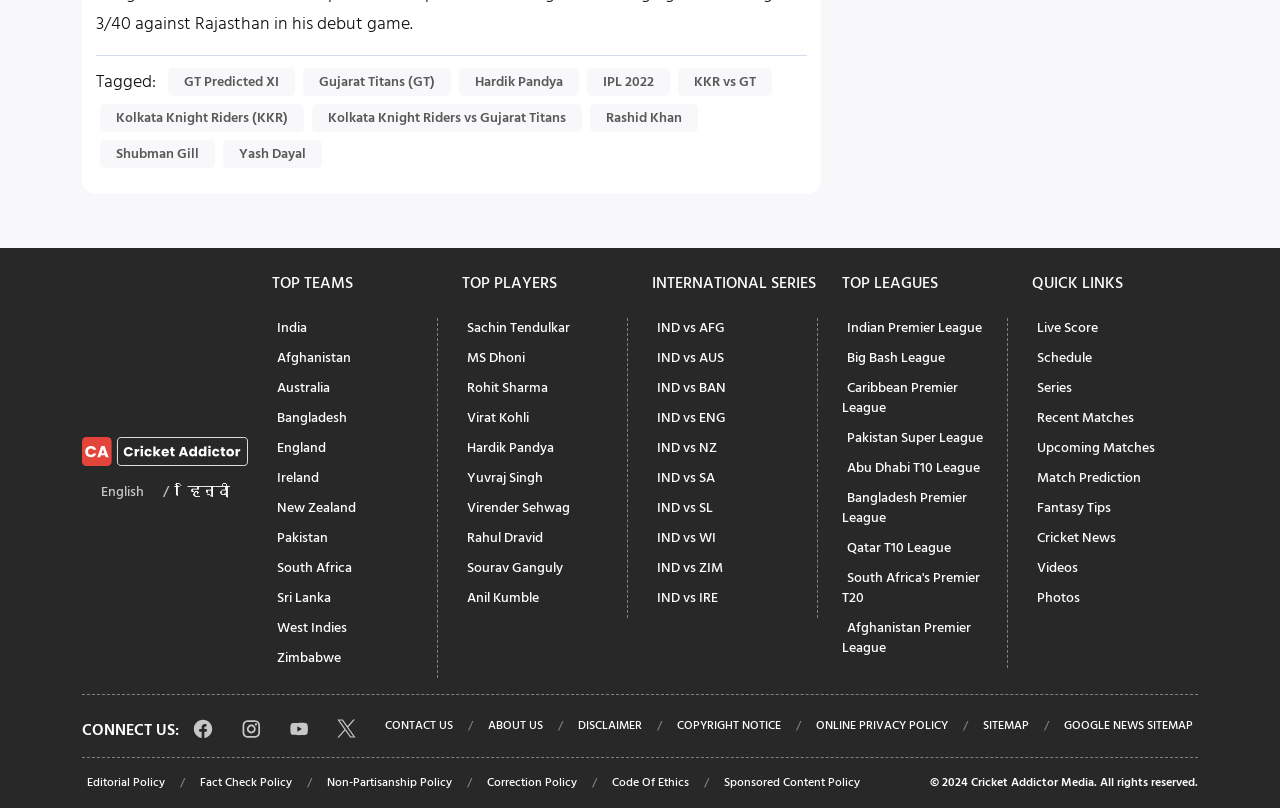Predict the bounding box of the UI element based on this description: "South Africa's Premier T20".

[0.658, 0.694, 0.766, 0.76]